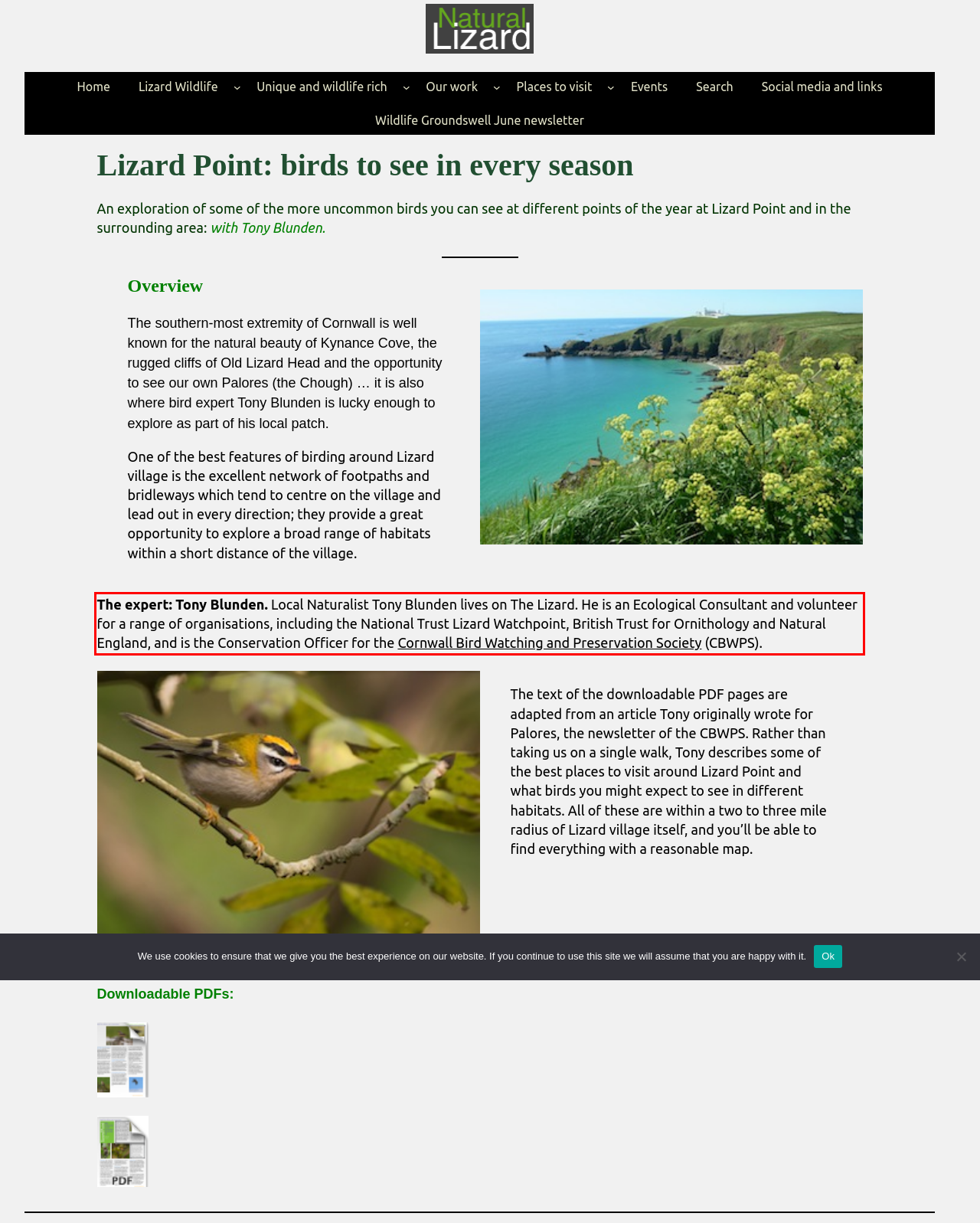Please extract the text content within the red bounding box on the webpage screenshot using OCR.

The expert: Tony Blunden. Local Naturalist Tony Blunden lives on The Lizard. He is an Ecological Consultant and volunteer for a range of organisations, including the National Trust Lizard Watchpoint, British Trust for Ornithology and Natural England, and is the Conservation Officer for the Cornwall Bird Watching and Preservation Society (CBWPS).